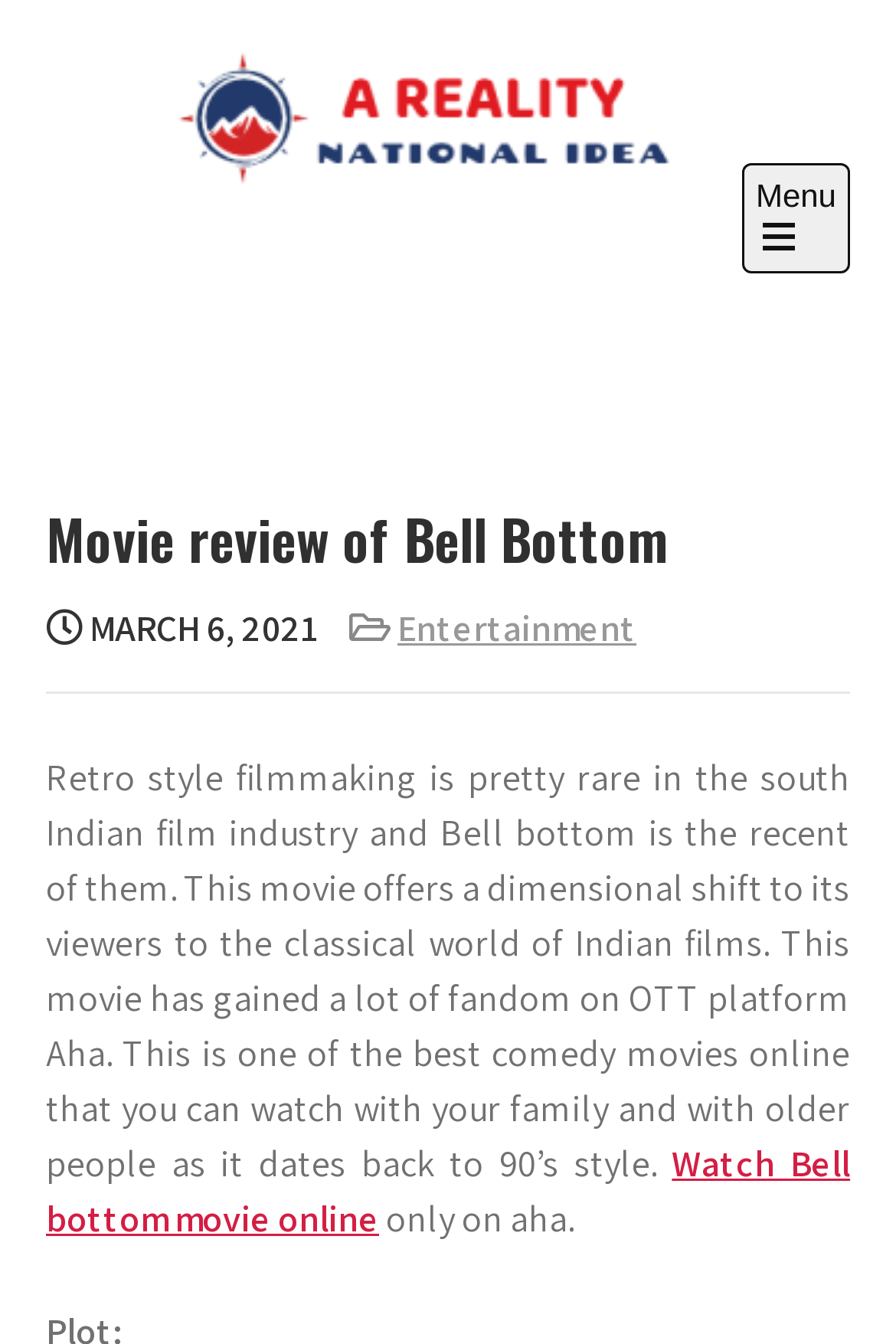What is the name of the movie being reviewed?
Please describe in detail the information shown in the image to answer the question.

The name of the movie being reviewed can be found in the heading element 'A Reality' and also in the link 'A Reality' which suggests that the movie title is Bell Bottom.